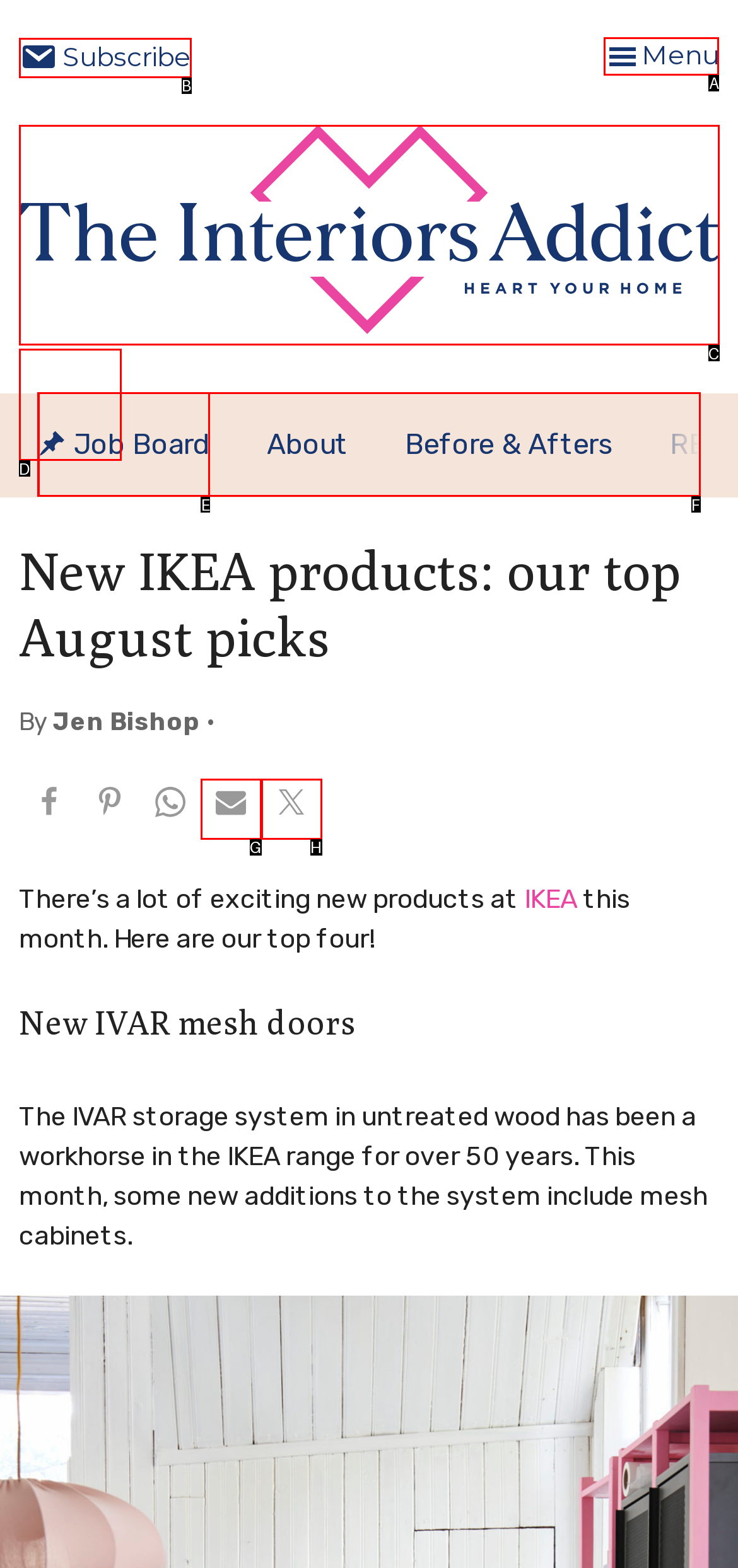Look at the highlighted elements in the screenshot and tell me which letter corresponds to the task: Toggle the menu.

A